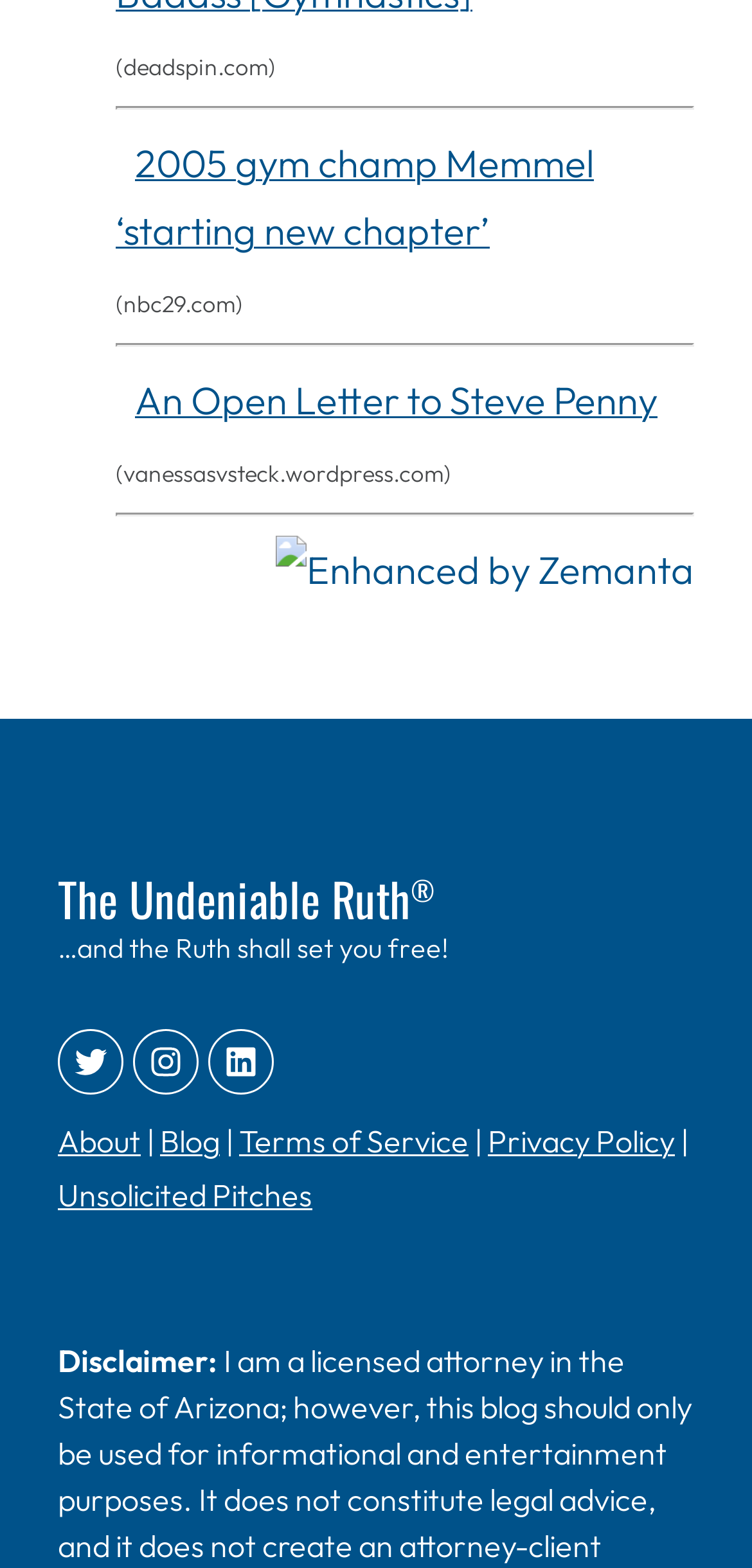Give a one-word or short phrase answer to the question: 
What is the disclaimer about?

Unspecified